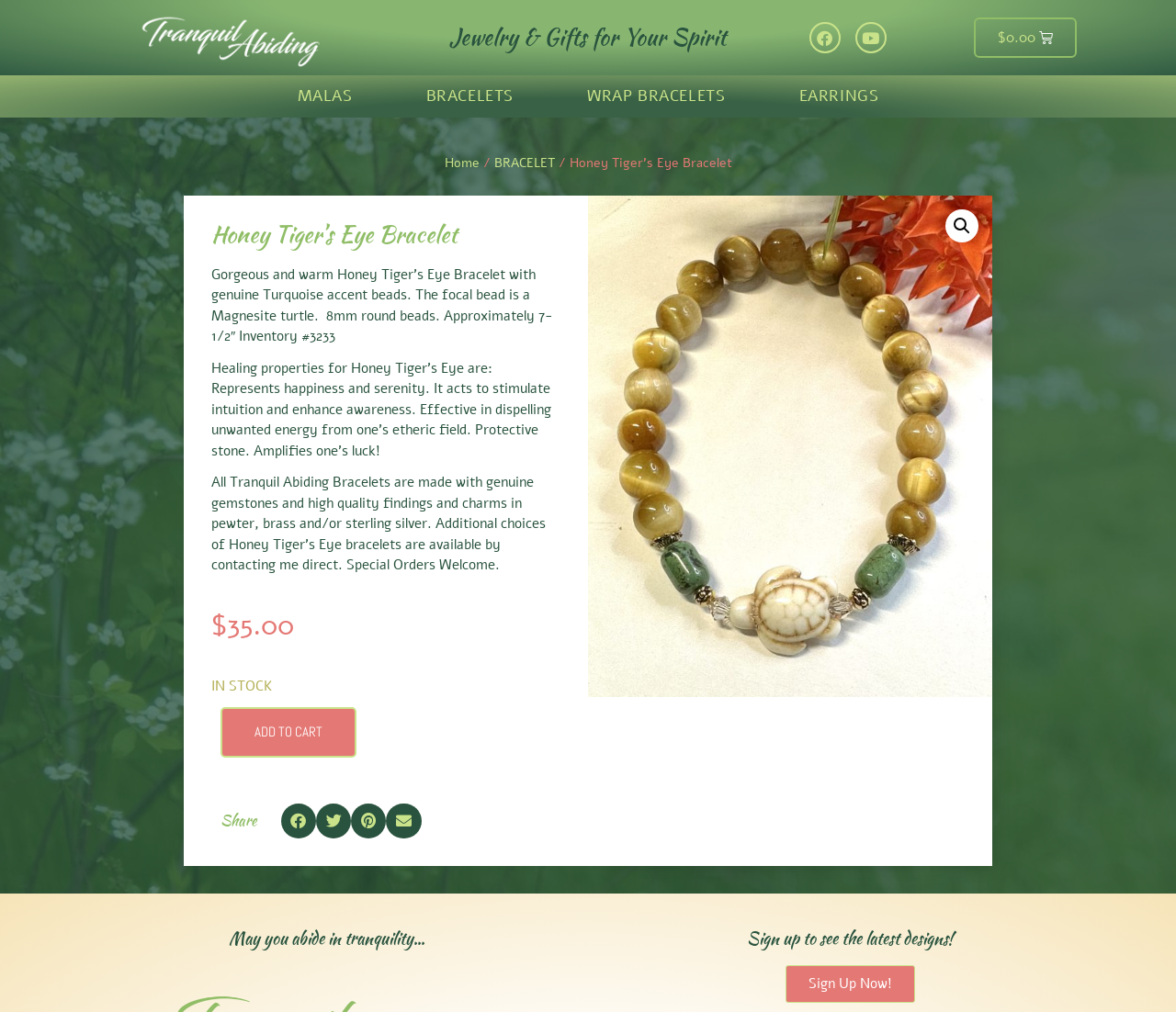Determine the title of the webpage and give its text content.

Honey Tiger’s Eye Bracelet